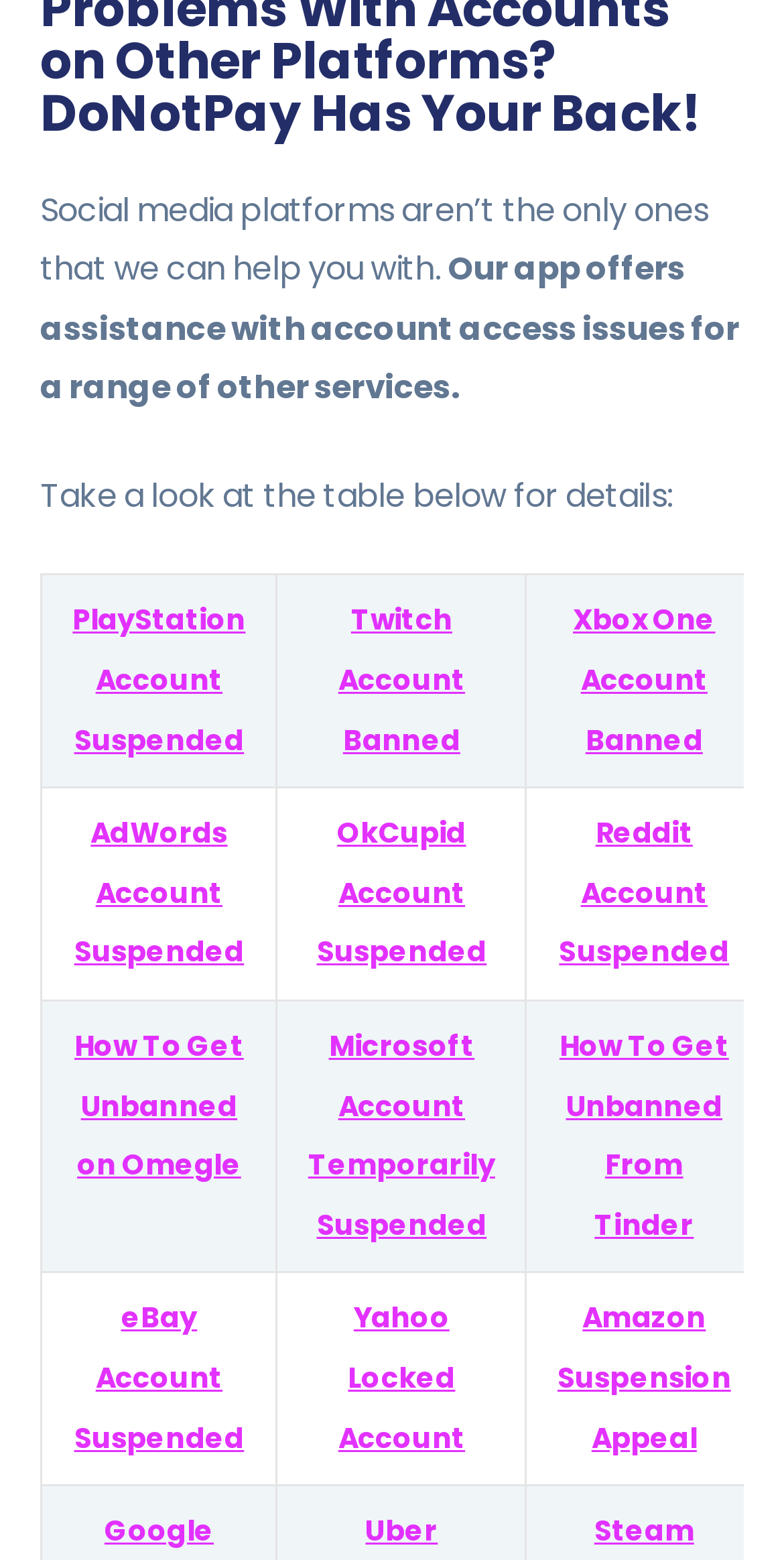Analyze the image and deliver a detailed answer to the question: What type of issue is common among the listed services?

Many of the services listed in the table on the webpage have account suspension or banning as a common issue, including PlayStation, Twitch, Xbox One, AdWords, OkCupid, Reddit, Omegle, and Amazon, indicating that the app specializes in helping users resolve these types of issues.